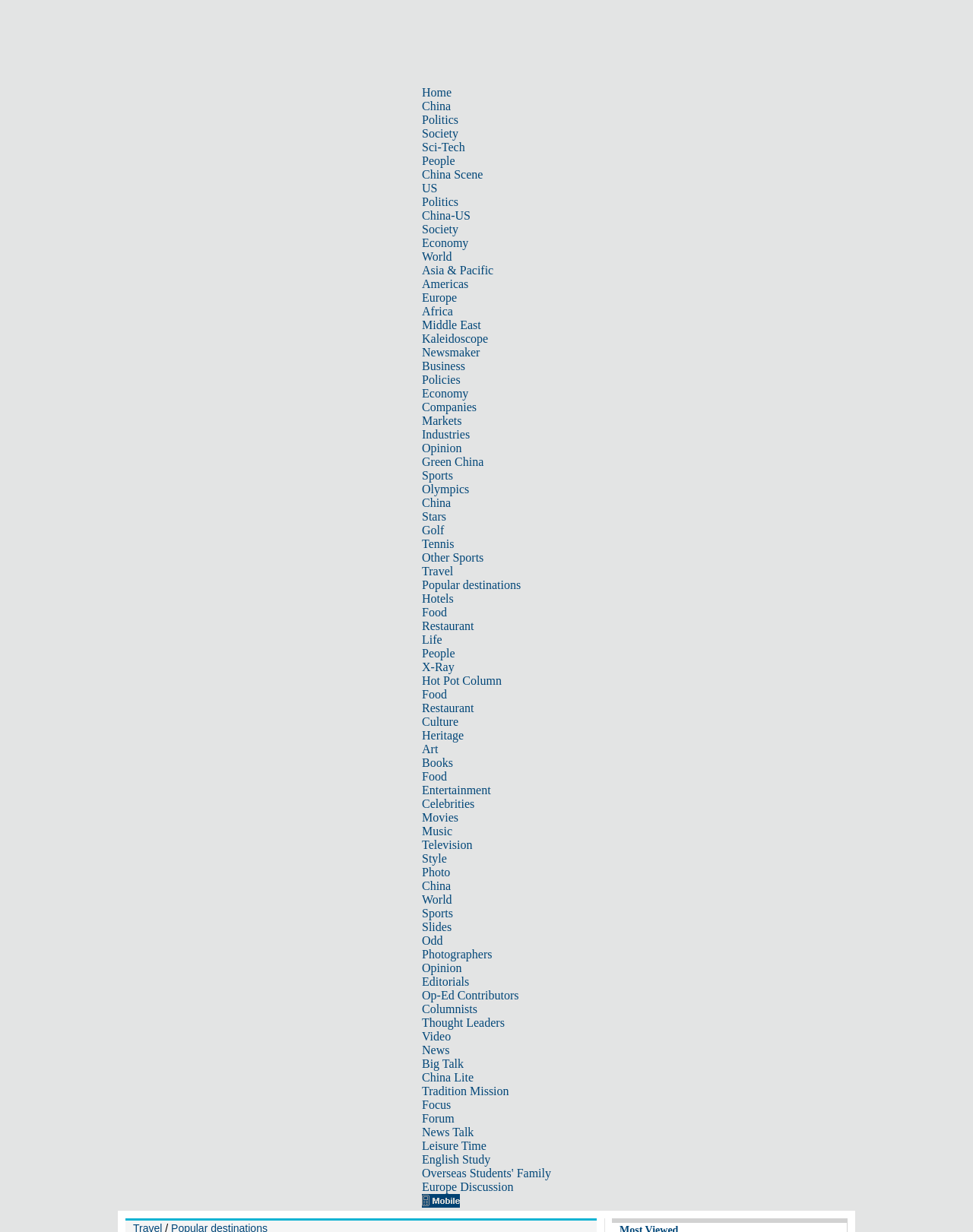What is the 'Photo' section for?
Using the image, provide a concise answer in one word or a short phrase.

To display photos